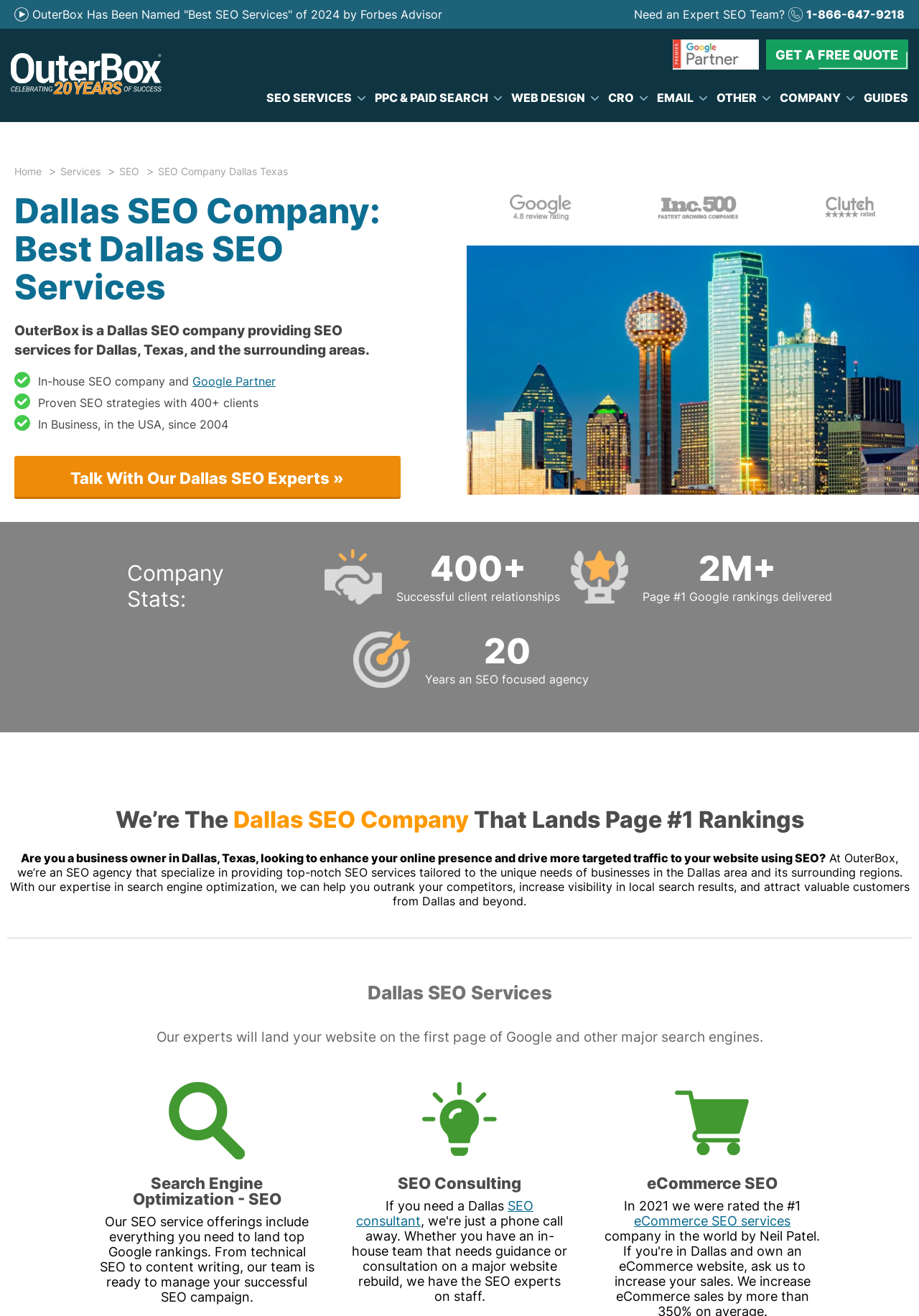Answer the following in one word or a short phrase: 
How many years of experience does the company have?

20